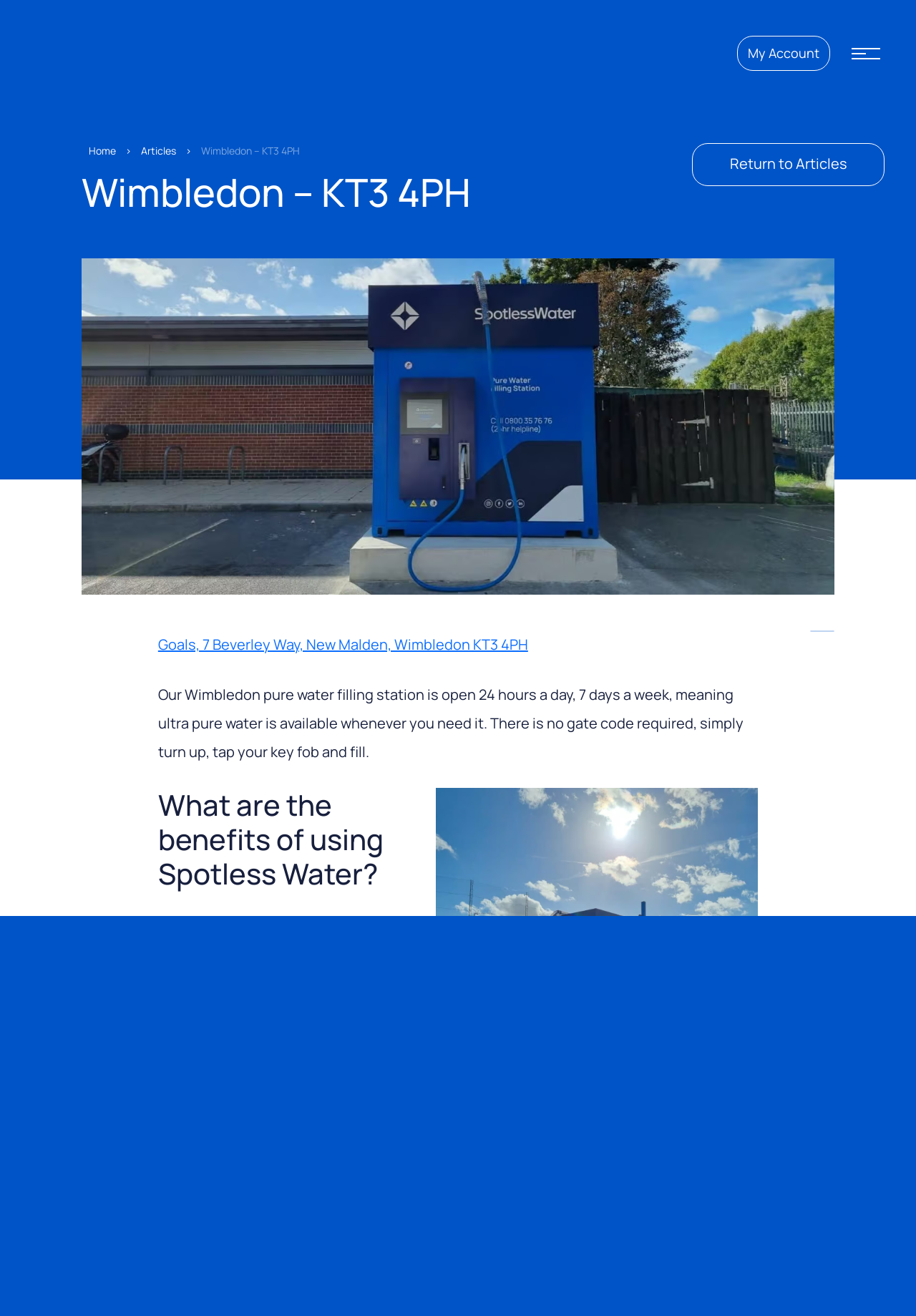Find the bounding box coordinates of the element you need to click on to perform this action: 'Click on Goals, 7 Beverley Way, New Malden, Wimbledon KT3 4PH'. The coordinates should be represented by four float values between 0 and 1, in the format [left, top, right, bottom].

[0.173, 0.482, 0.576, 0.497]